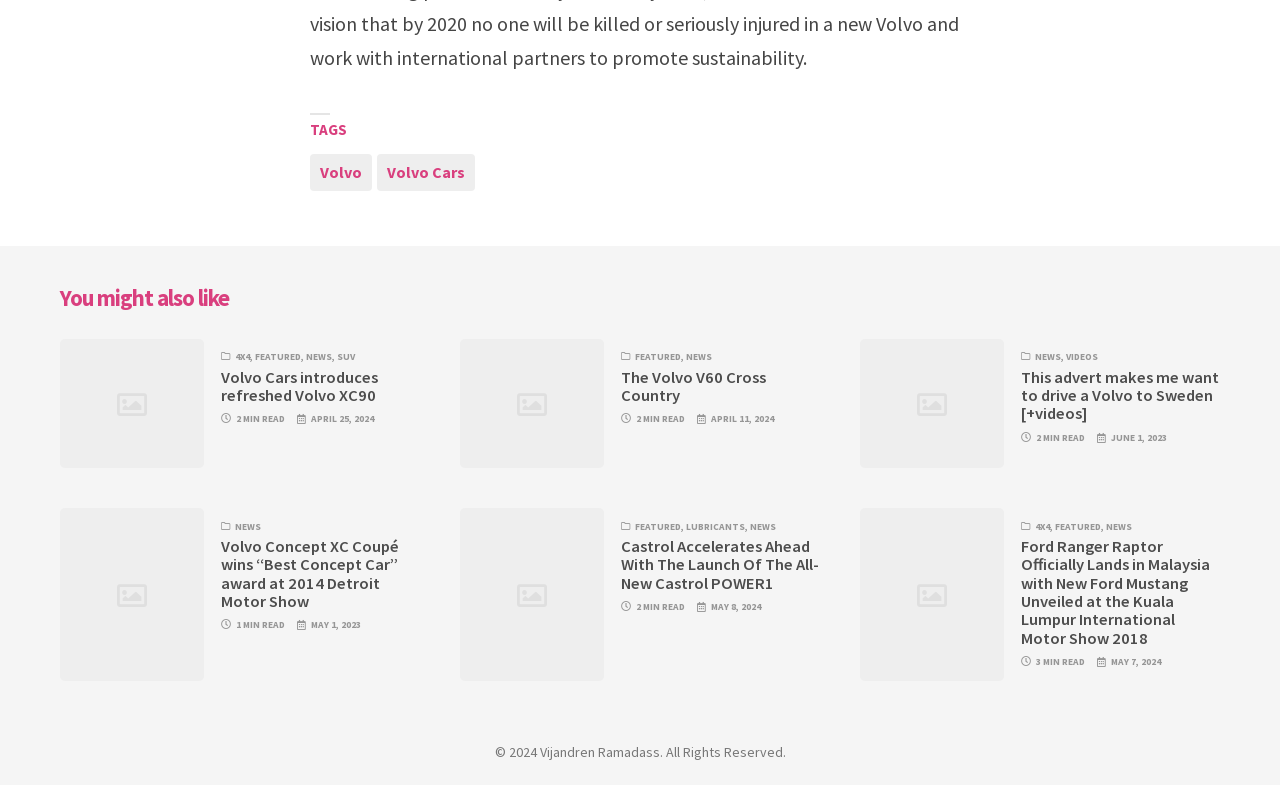Given the description of a UI element: "parent_node: FEATURED, NEWS", identify the bounding box coordinates of the matching element in the webpage screenshot.

[0.359, 0.432, 0.472, 0.597]